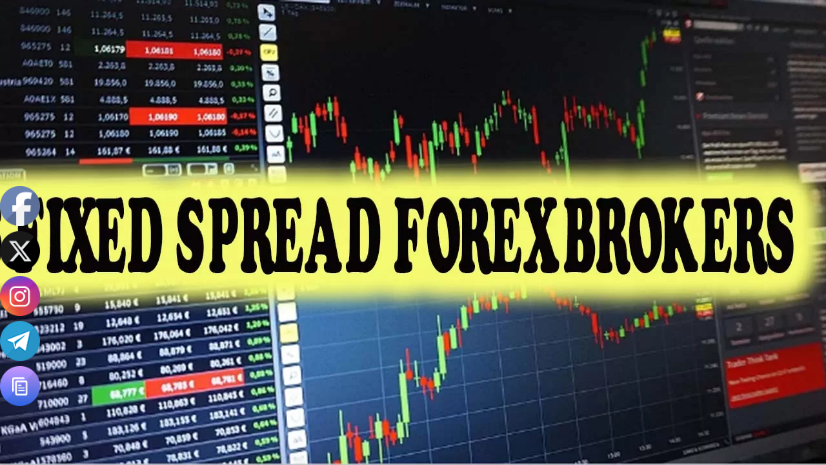What type of charts are used to depict trading trends?
Based on the image, give a concise answer in the form of a single word or short phrase.

Candlestick charts